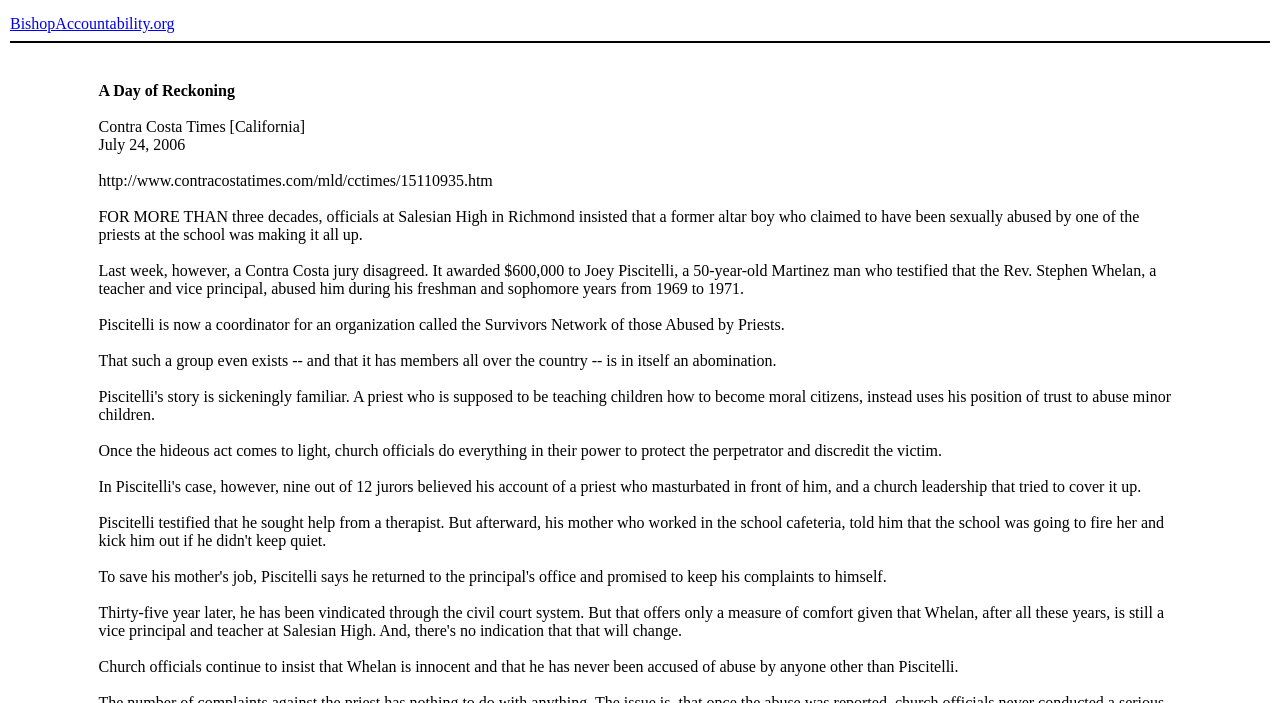Describe all the significant parts and information present on the webpage.

The webpage appears to be a news article from the Contra Costa Times, published on July 24, 2006. At the top, there is a link to BishopAccountability.org, accompanied by a horizontal separator. Below this, the article's title and date are displayed, followed by a URL.

The main content of the article is a series of paragraphs that discuss a court case involving a former altar boy, Joey Piscitelli, who was sexually abused by a priest at Salesian High in Richmond. The article describes the jury's verdict, awarding Piscitelli $600,000, and mentions his current role as a coordinator for the Survivors Network of those Abused by Priests.

The text is arranged in a single column, with each paragraph flowing into the next. There are no images on the page. The overall structure is simple, with a clear hierarchy of headings and body text.